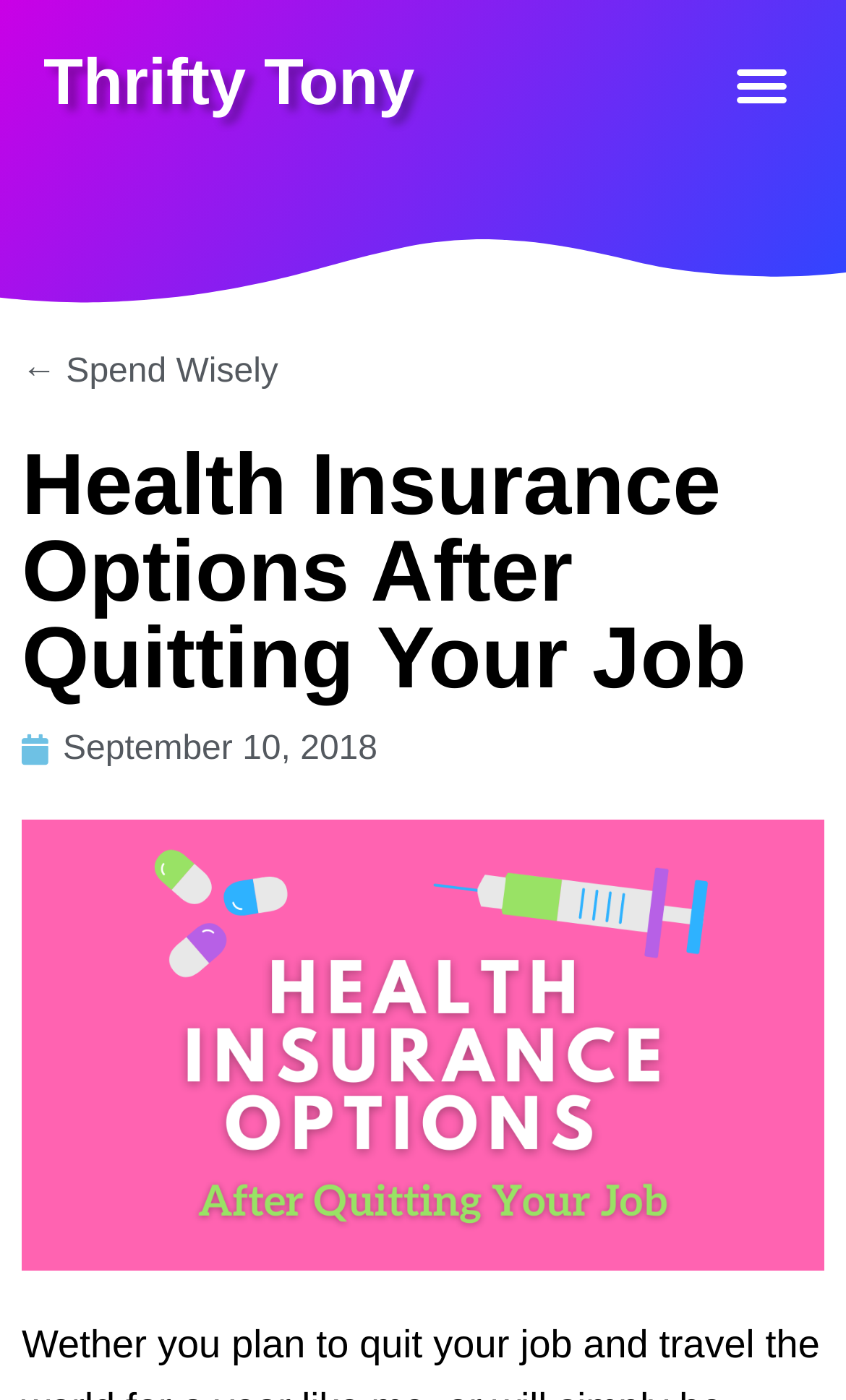Predict the bounding box of the UI element based on this description: "Home".

None